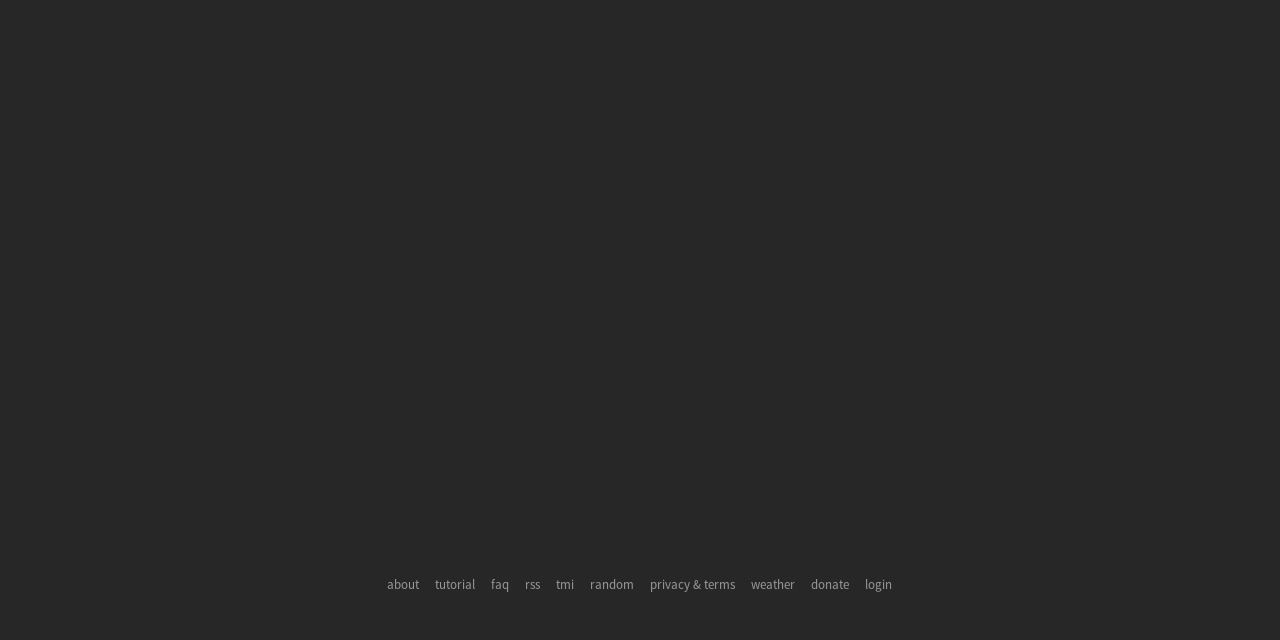Based on the element description "login", predict the bounding box coordinates of the UI element.

[0.676, 0.9, 0.697, 0.926]